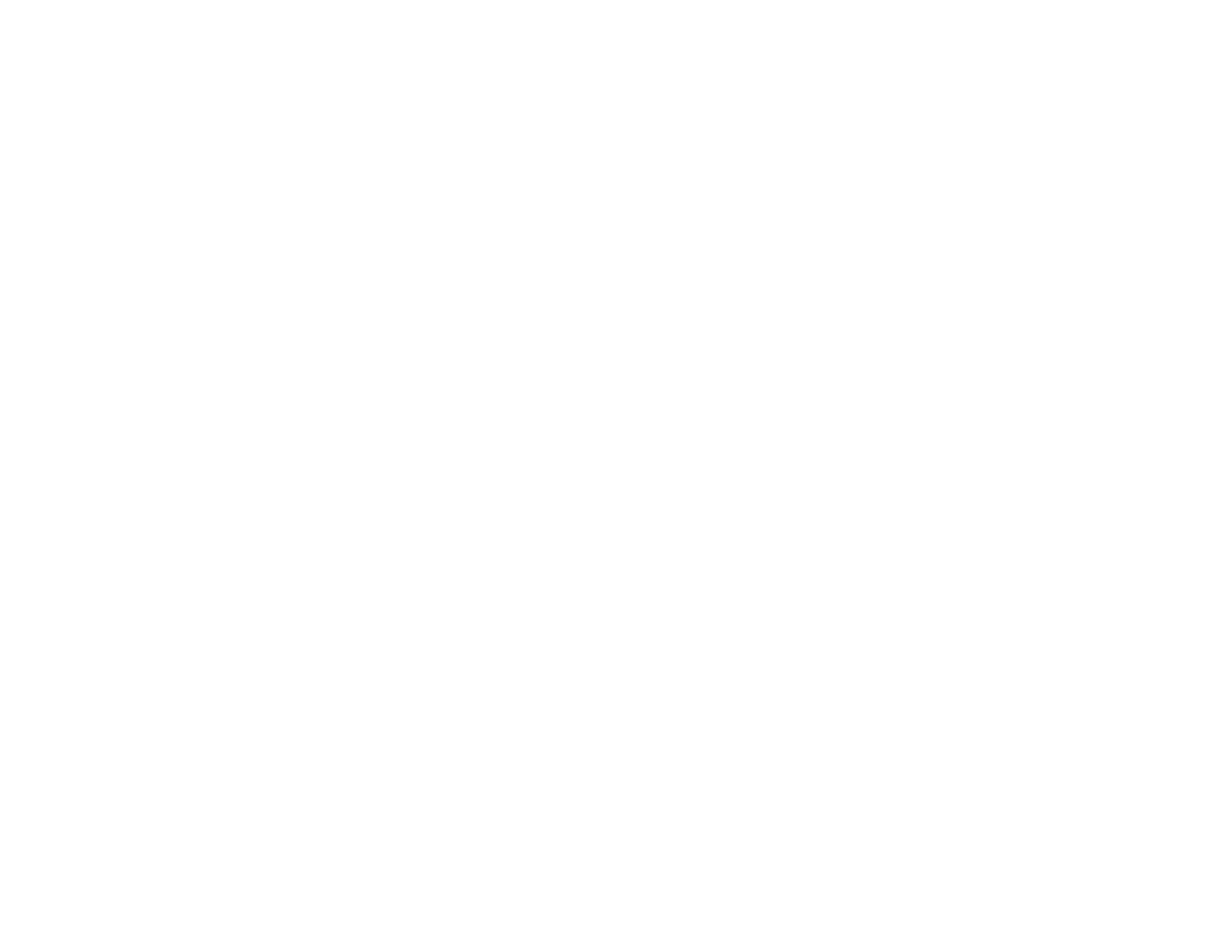How can one support the trail?
Refer to the image and give a detailed answer to the query.

I looked at the section of the webpage that says 'SUPPORT THE TRAIL' and found links to 'Donate' and 'Volunteer'. This suggests that one can support the trail by donating or volunteering.